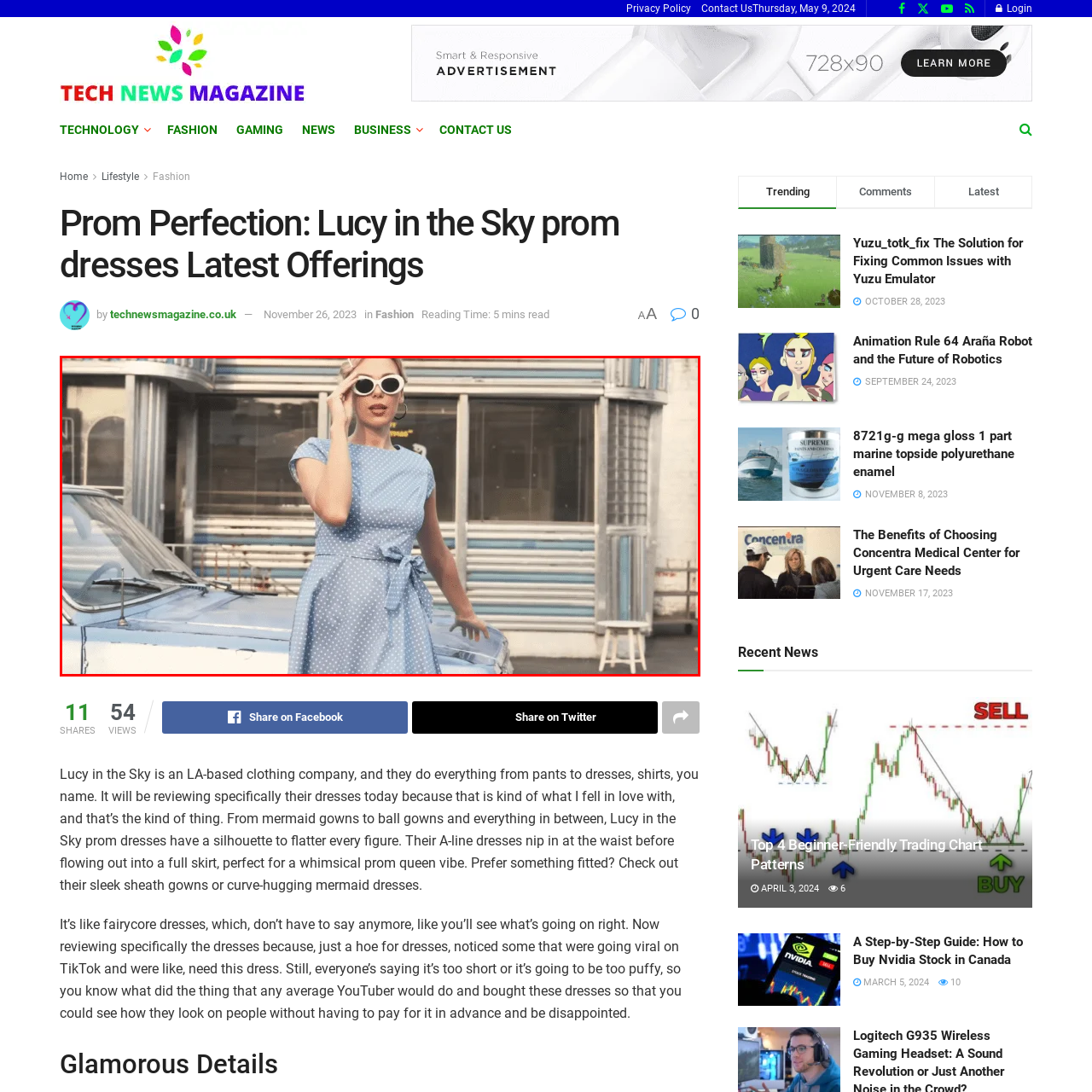View the image highlighted in red and provide one word or phrase: What is the design style of the backdrop?

Mid-century modern